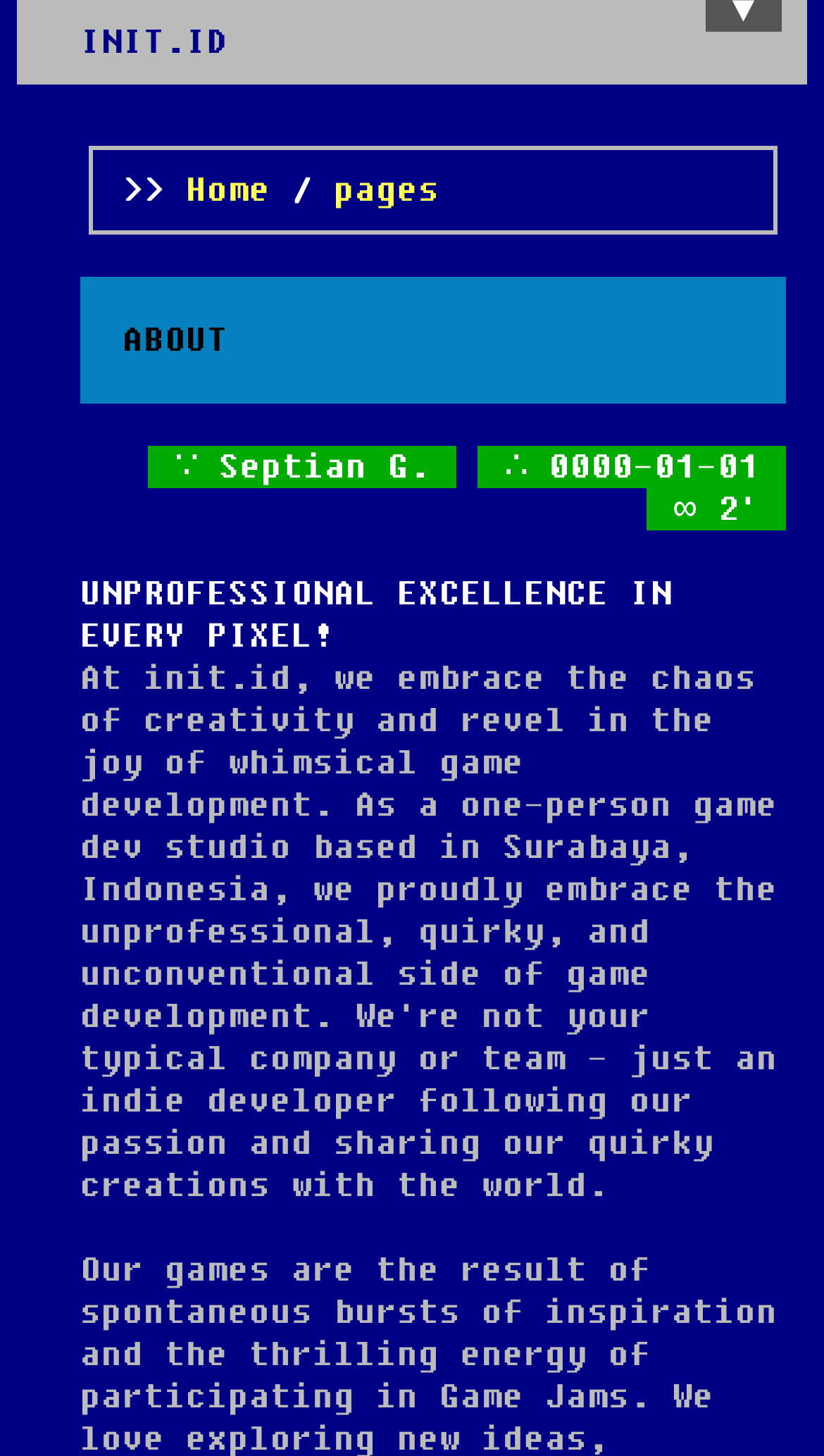What is the date mentioned on the webpage?
Please provide a single word or phrase as your answer based on the screenshot.

0000-01-01